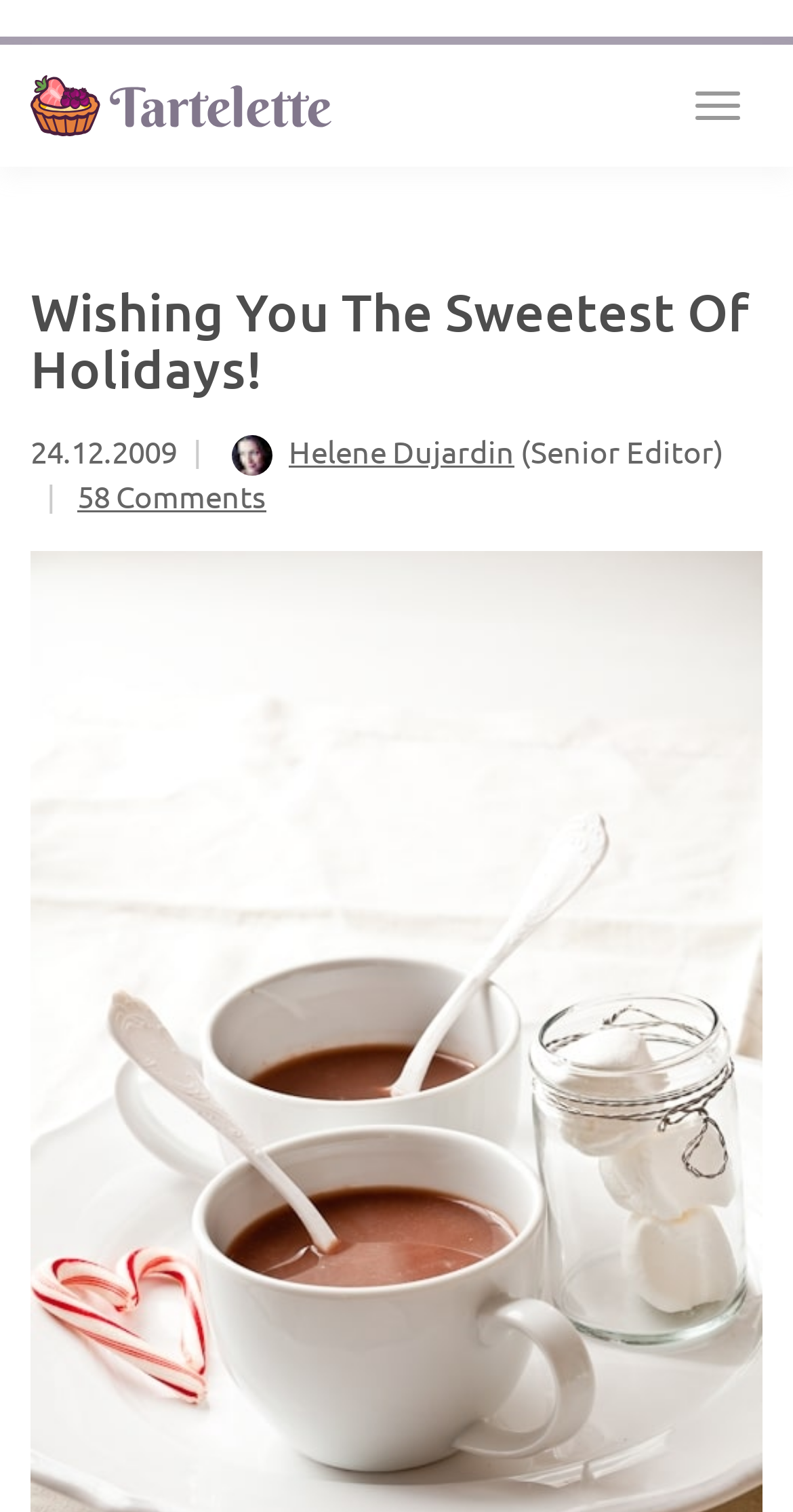Bounding box coordinates are specified in the format (top-left x, top-left y, bottom-right x, bottom-right y). All values are floating point numbers bounded between 0 and 1. Please provide the bounding box coordinate of the region this sentence describes: parent_node: Toggle navigation title="Tartelette"

[0.0, 0.05, 0.418, 0.09]